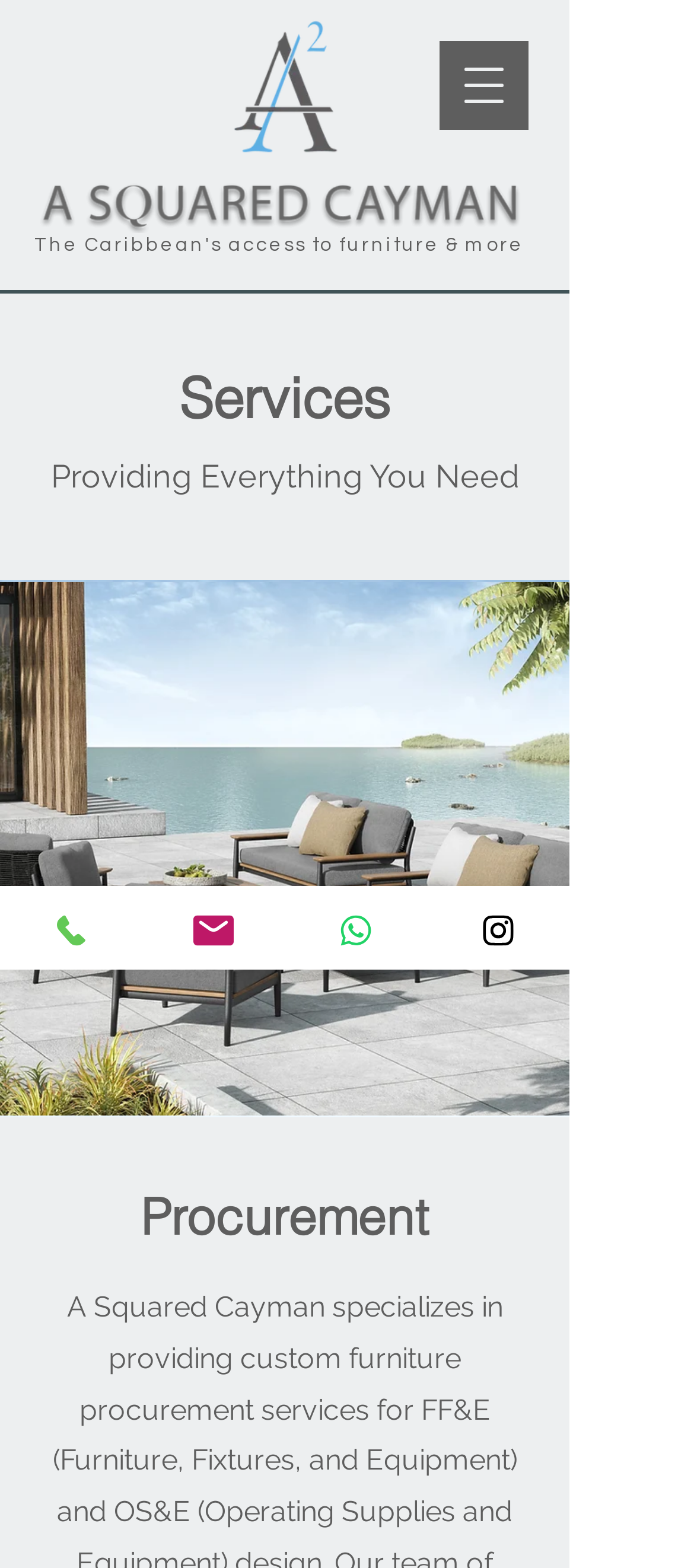What is the company name on the logo?
Based on the image, respond with a single word or phrase.

A Squared